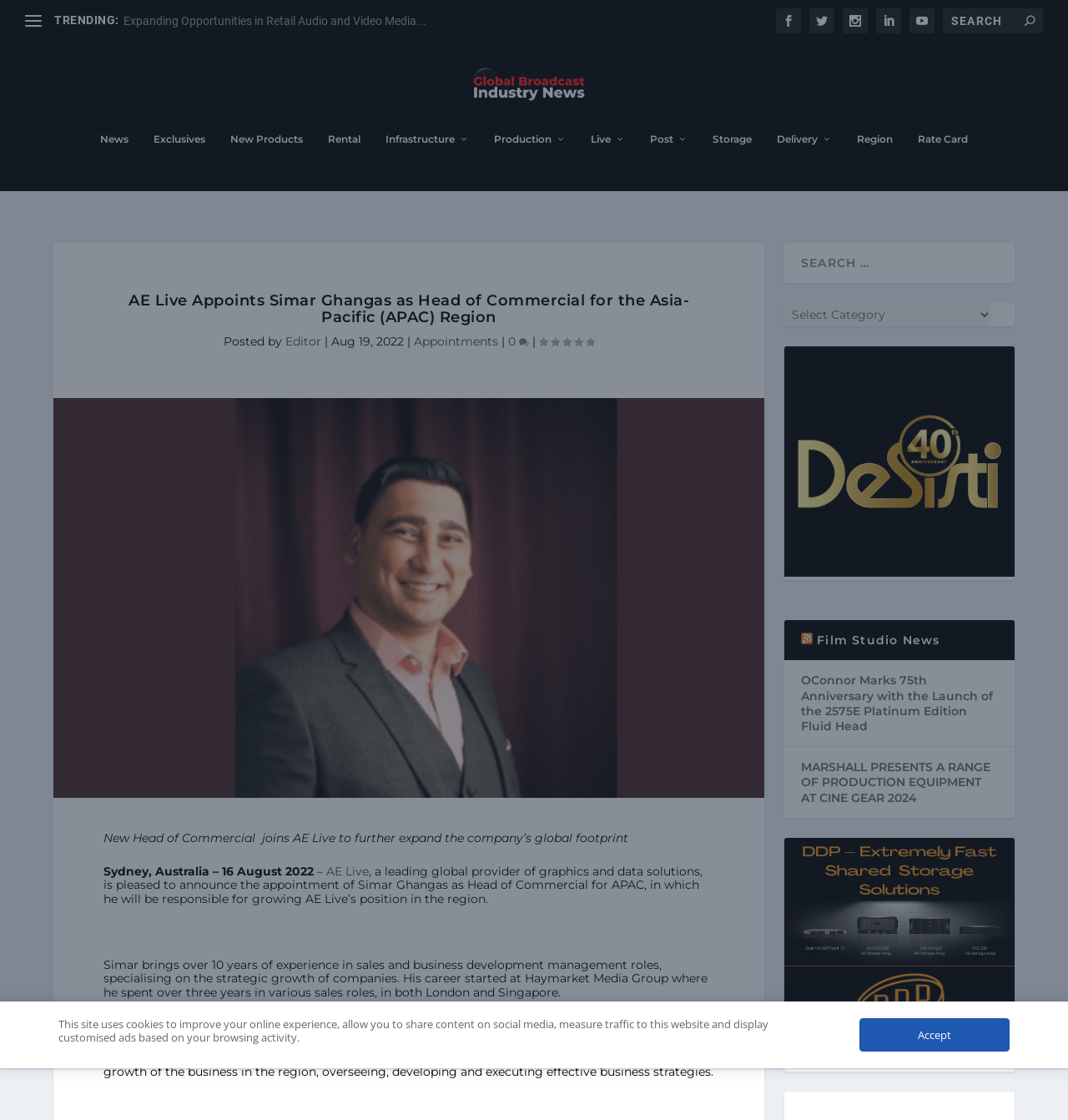Identify the bounding box coordinates for the UI element mentioned here: "Rate Card". Provide the coordinates as four float values between 0 and 1, i.e., [left, top, right, bottom].

[0.859, 0.104, 0.906, 0.156]